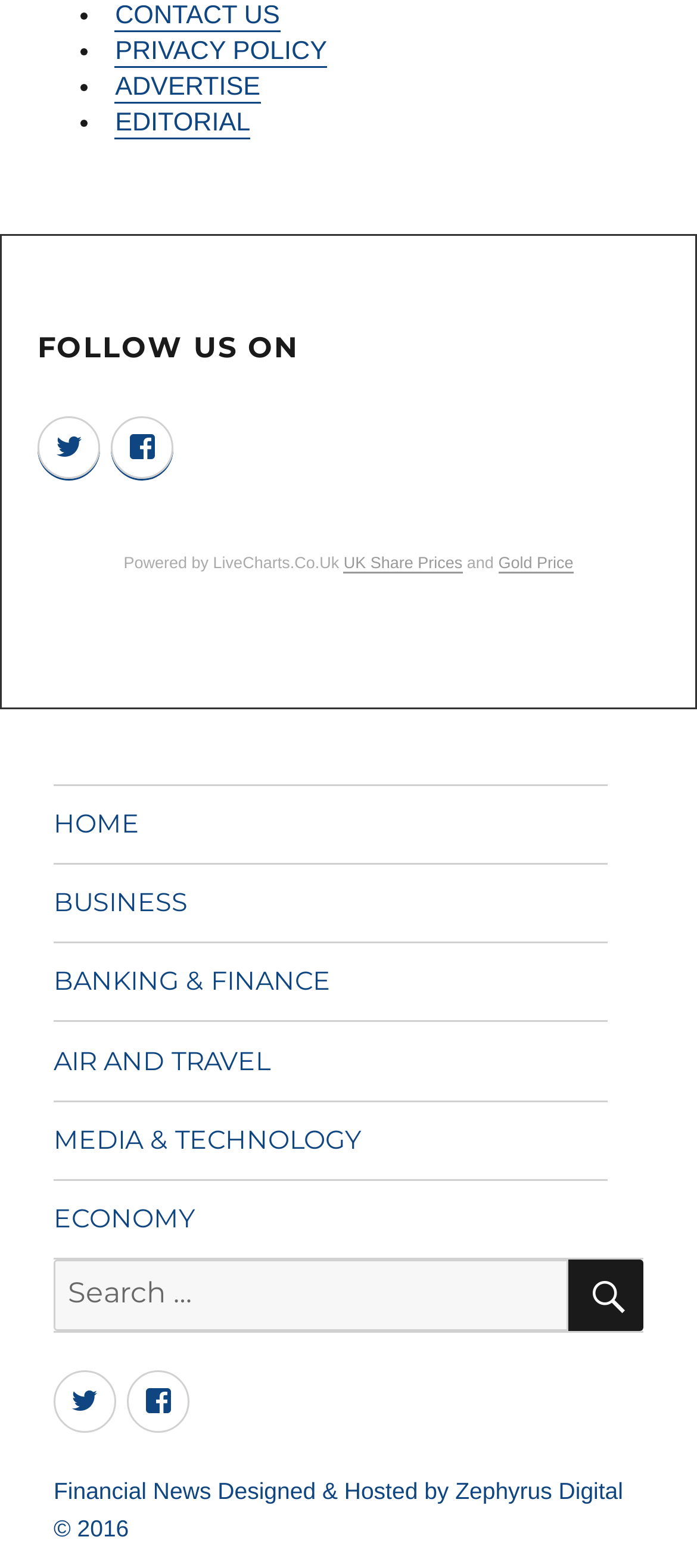Extract the bounding box for the UI element that matches this description: "Editorial".

[0.165, 0.069, 0.359, 0.087]